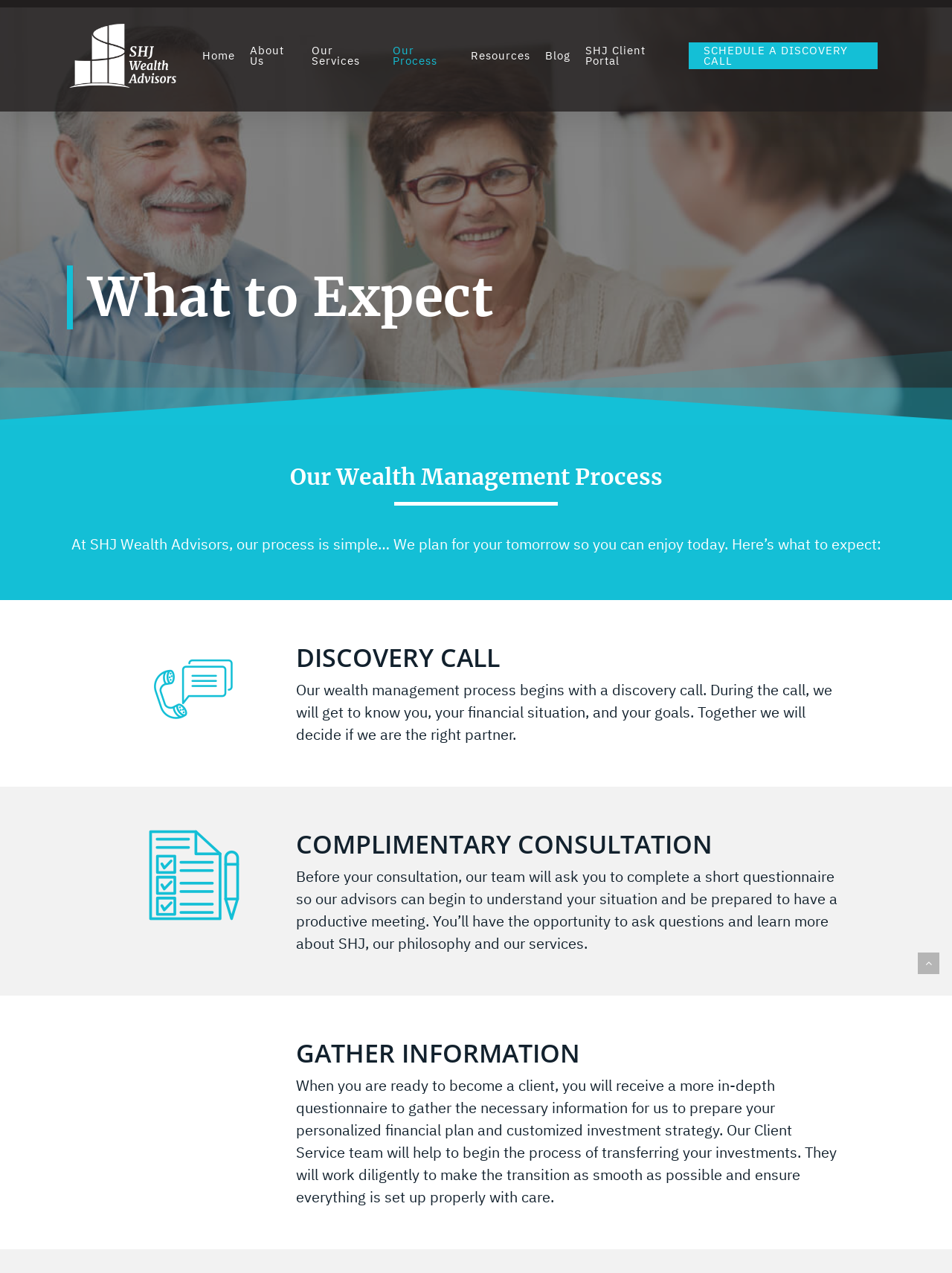Indicate the bounding box coordinates of the element that needs to be clicked to satisfy the following instruction: "Click on the 'SHJ Client Portal' link". The coordinates should be four float numbers between 0 and 1, i.e., [left, top, right, bottom].

[0.607, 0.036, 0.716, 0.052]